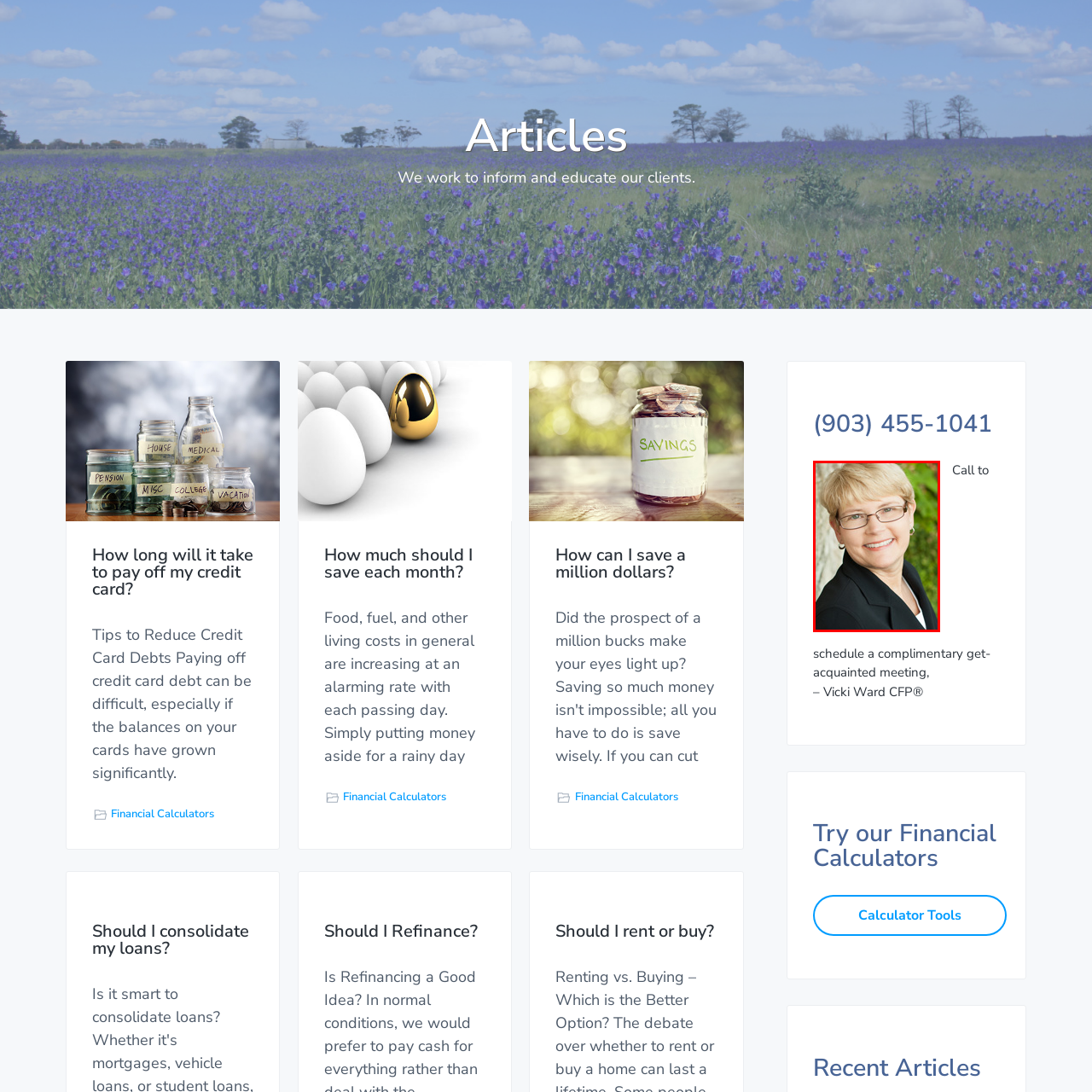Provide a detailed narrative of the image inside the red-bordered section.

The image features a professional-looking woman with short blonde hair, wearing glasses and a black blazer. She is smiling warmly at the camera, exuding a friendly and approachable demeanor. The backdrop includes soft greenery, suggesting an outdoor setting. This image is associated with the identity of a financial advisor, highlighting her role in providing guidance and support to clients in financial matters. It serves to create a personal connection with potential clients, inviting them to reach out for advice and services. The overall tone is welcoming and professional, reinforcing the importance of trust in financial planning.